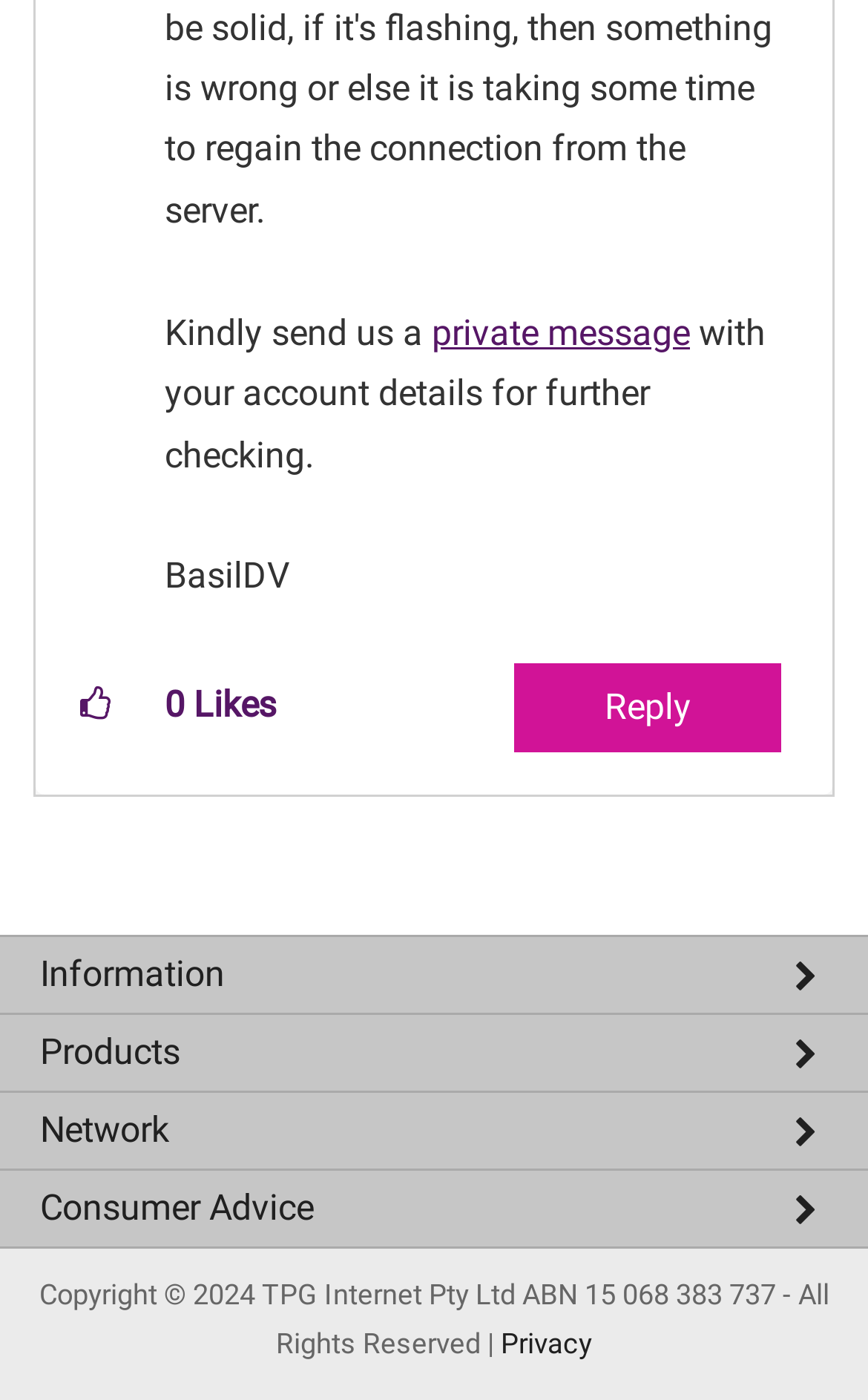Identify the bounding box coordinates of the region that should be clicked to execute the following instruction: "View service status".

[0.0, 0.836, 1.0, 0.886]